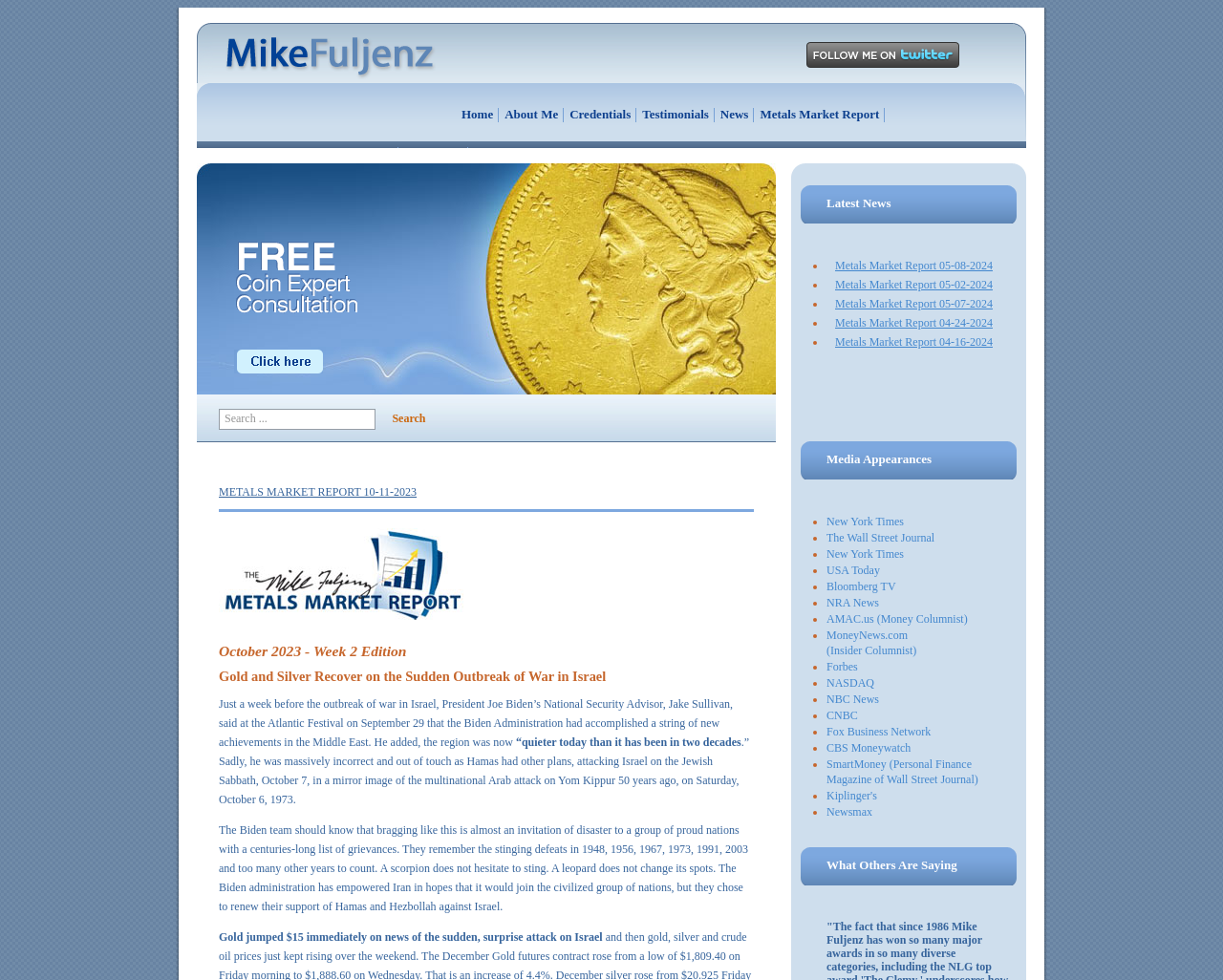Find and provide the bounding box coordinates for the UI element described with: "Contact us".

None